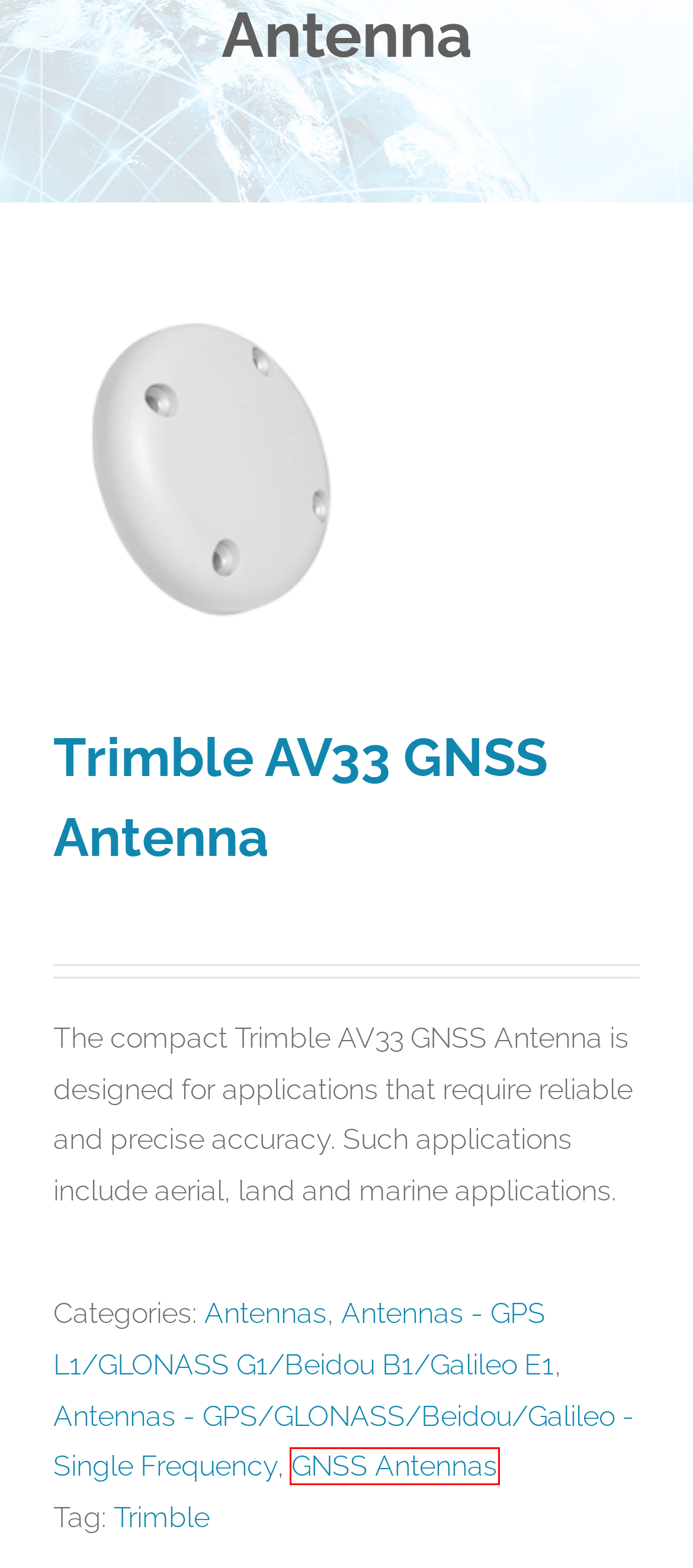Inspect the screenshot of a webpage with a red rectangle bounding box. Identify the webpage description that best corresponds to the new webpage after clicking the element inside the bounding box. Here are the candidates:
A. GNSS Antennas – Blue Planet Geomatics
B. Request Product Information – Blue Planet Geomatics
C. Septentrio – Blue Planet Geomatics
D. Antennas – GPS L1/GLONASS G1/Beidou B1/Galileo E1 – Blue Planet Geomatics
E. Products – Blue Planet Geomatics
F. Trimble – Blue Planet Geomatics
G. Antennas – GPS/GLONASS/Beidou/Galileo – Single Frequency – Blue Planet Geomatics
H. Request Pricing Information – Blue Planet Geomatics

A